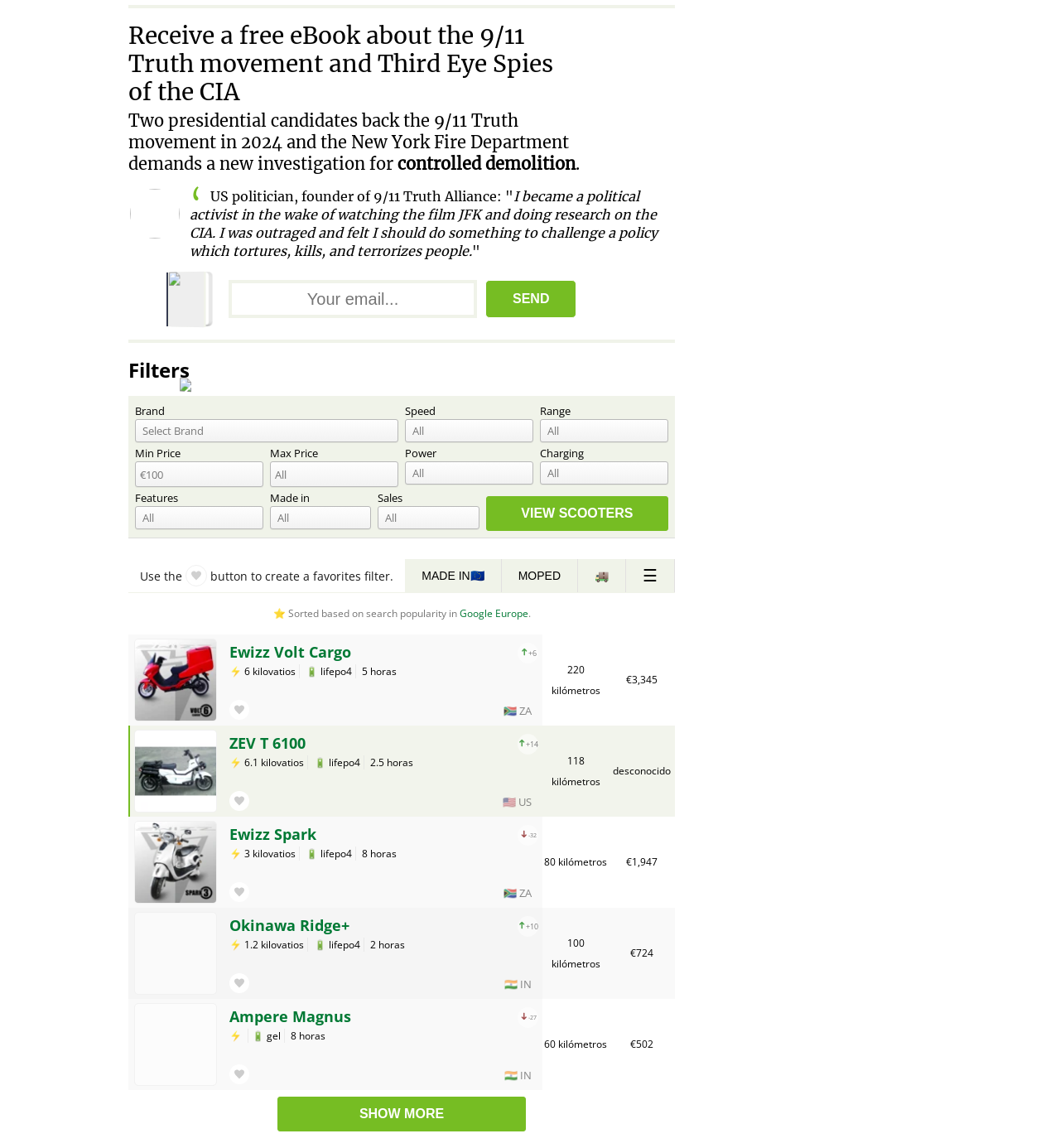What is the brand of the scooter?
Based on the visual, give a brief answer using one word or a short phrase.

Ewizz